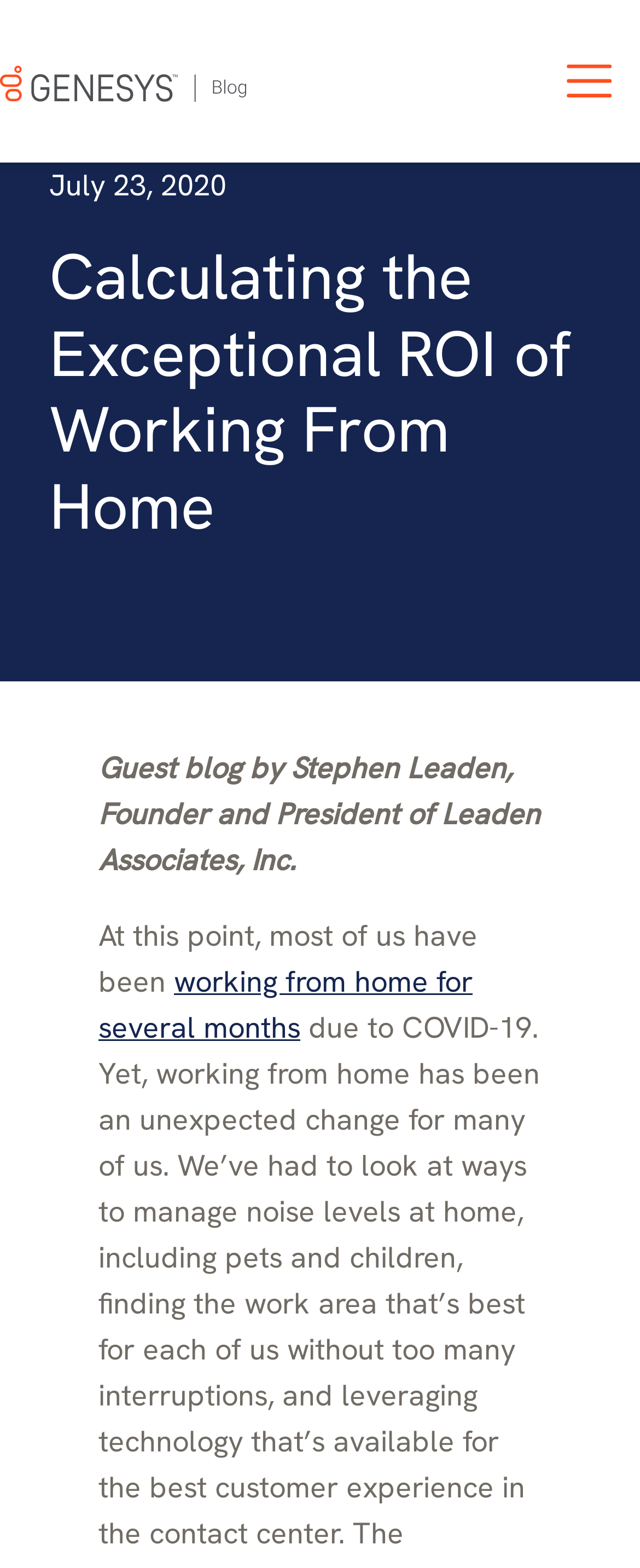Illustrate the webpage with a detailed description.

The webpage appears to be a blog post titled "Calculating the Exceptional ROI of Working From Home". At the top left corner, there is a link to "Genesys Blog" accompanied by a small image with the same name. On the opposite side, at the top right corner, there is a button with no text.

Below the top section, the date "July 23, 2020" is displayed. The main heading "Calculating the Exceptional ROI of Working From Home" is centered and takes up a significant portion of the top section.

The main content of the blog post starts with a brief introduction by the guest blogger, Stephen Leaden, Founder and President of Leaden Associates, Inc. The text begins with a sentence "At this point, most of us have been" and continues with a link to "working from home for several months". The text is arranged in a single column, with the guest blogger's introduction and the main content flowing from top to bottom.